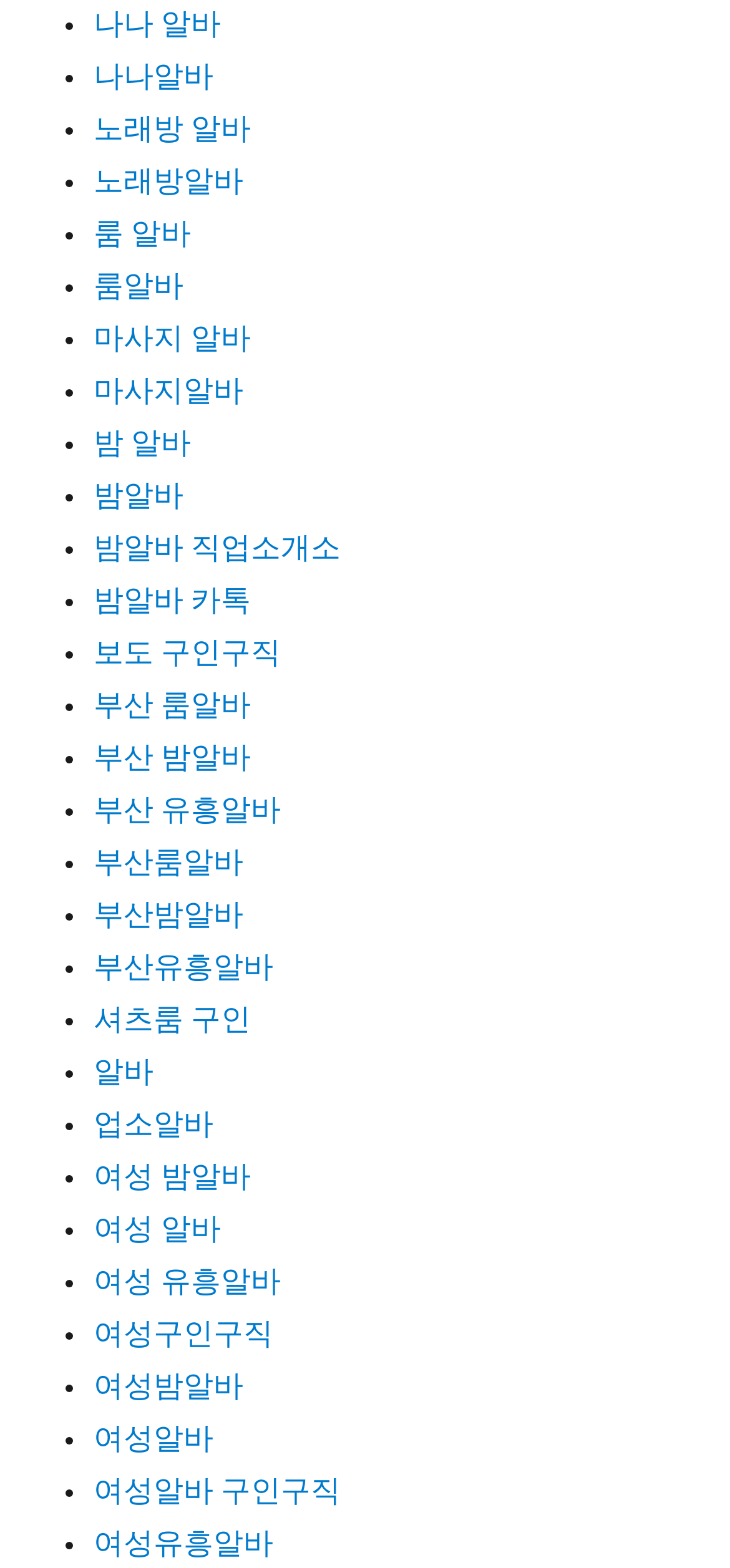What is the first link on the webpage?
From the image, provide a succinct answer in one word or a short phrase.

나나 알바